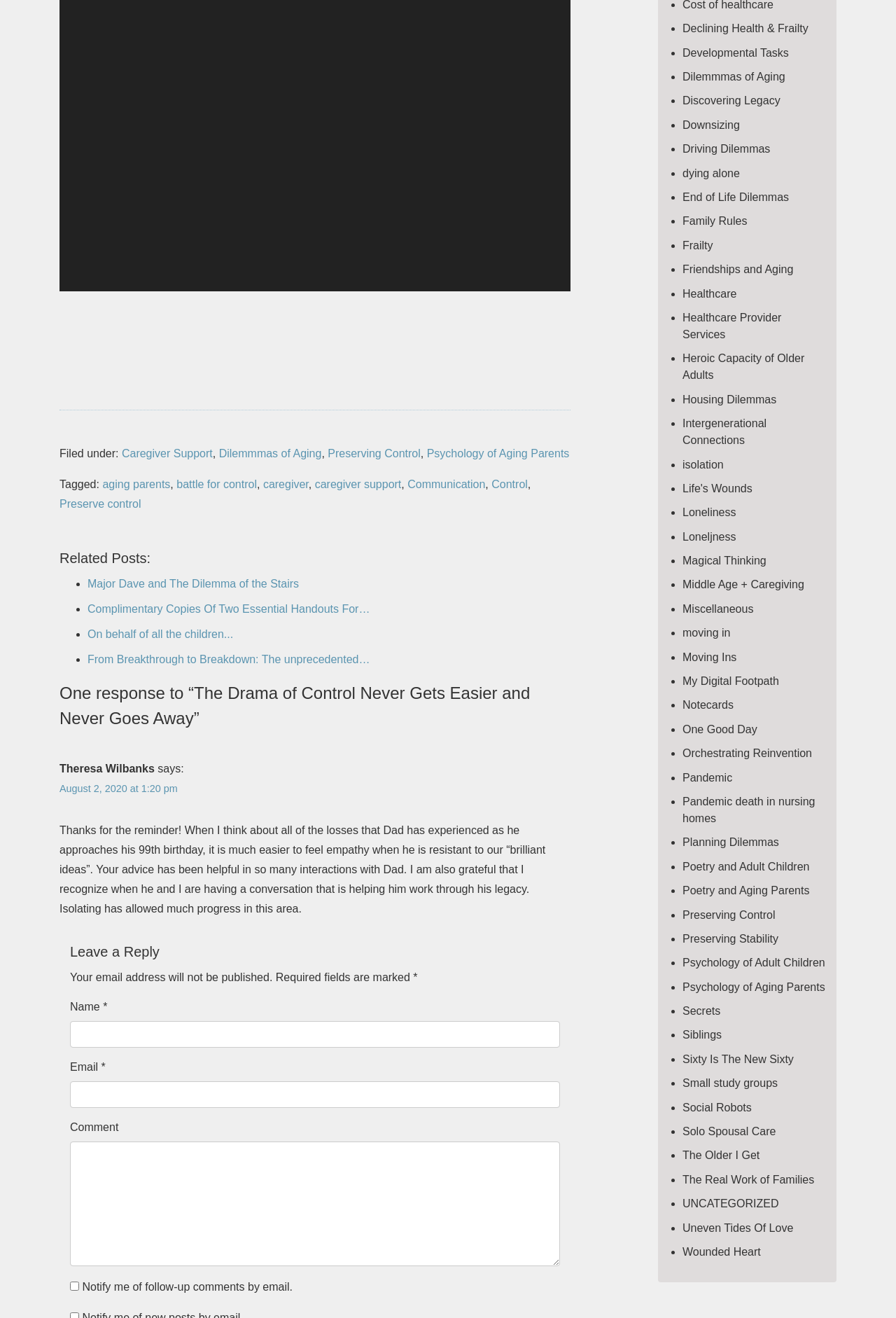What is the topic of the article 'The Drama of Control Never Gets Easier and Never Goes Away'?
Look at the image and answer the question using a single word or phrase.

Aging parents